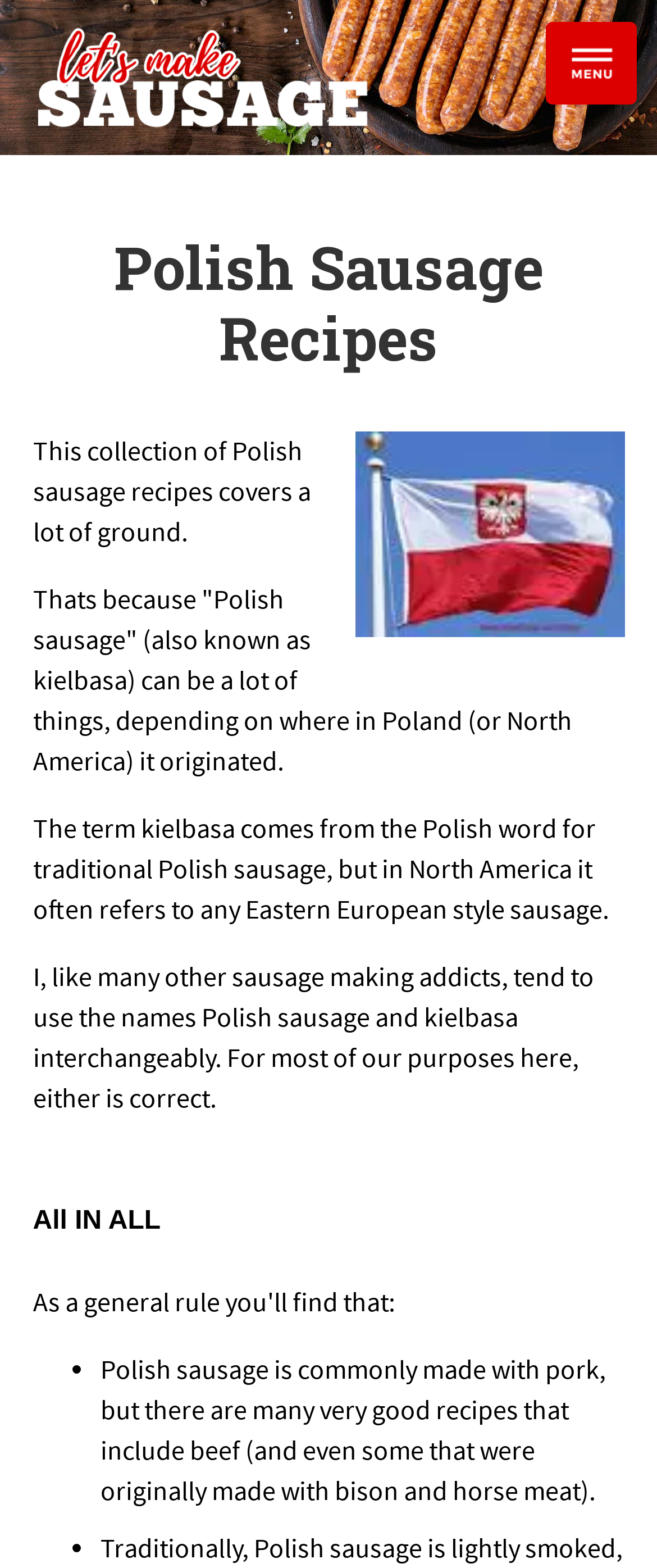Please respond to the question with a concise word or phrase:
What is the main topic of this webpage?

Polish sausage recipes